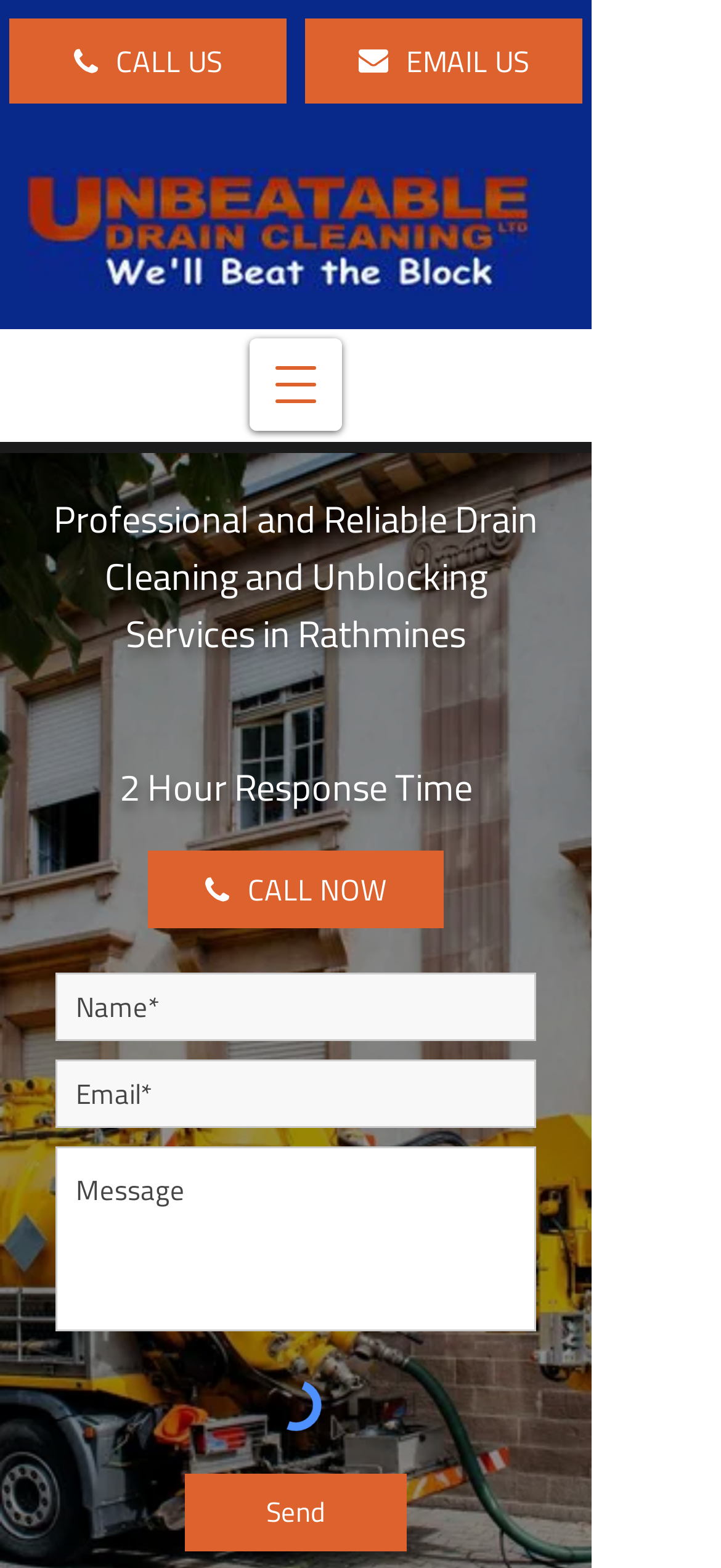Please mark the clickable region by giving the bounding box coordinates needed to complete this instruction: "See all recent posts".

None